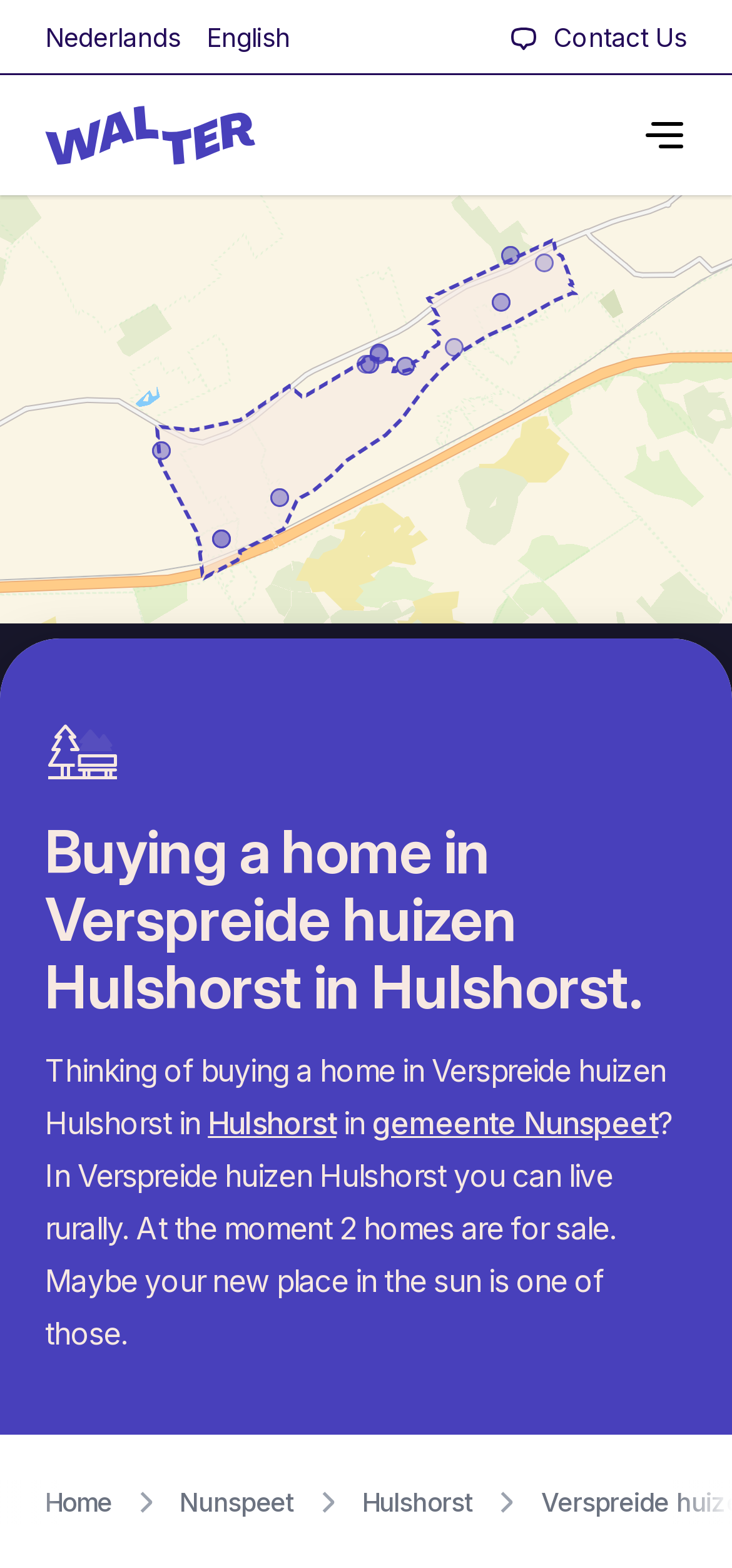Identify the bounding box coordinates of the clickable region to carry out the given instruction: "Zoom in the map".

[0.0, 0.125, 1.0, 0.398]